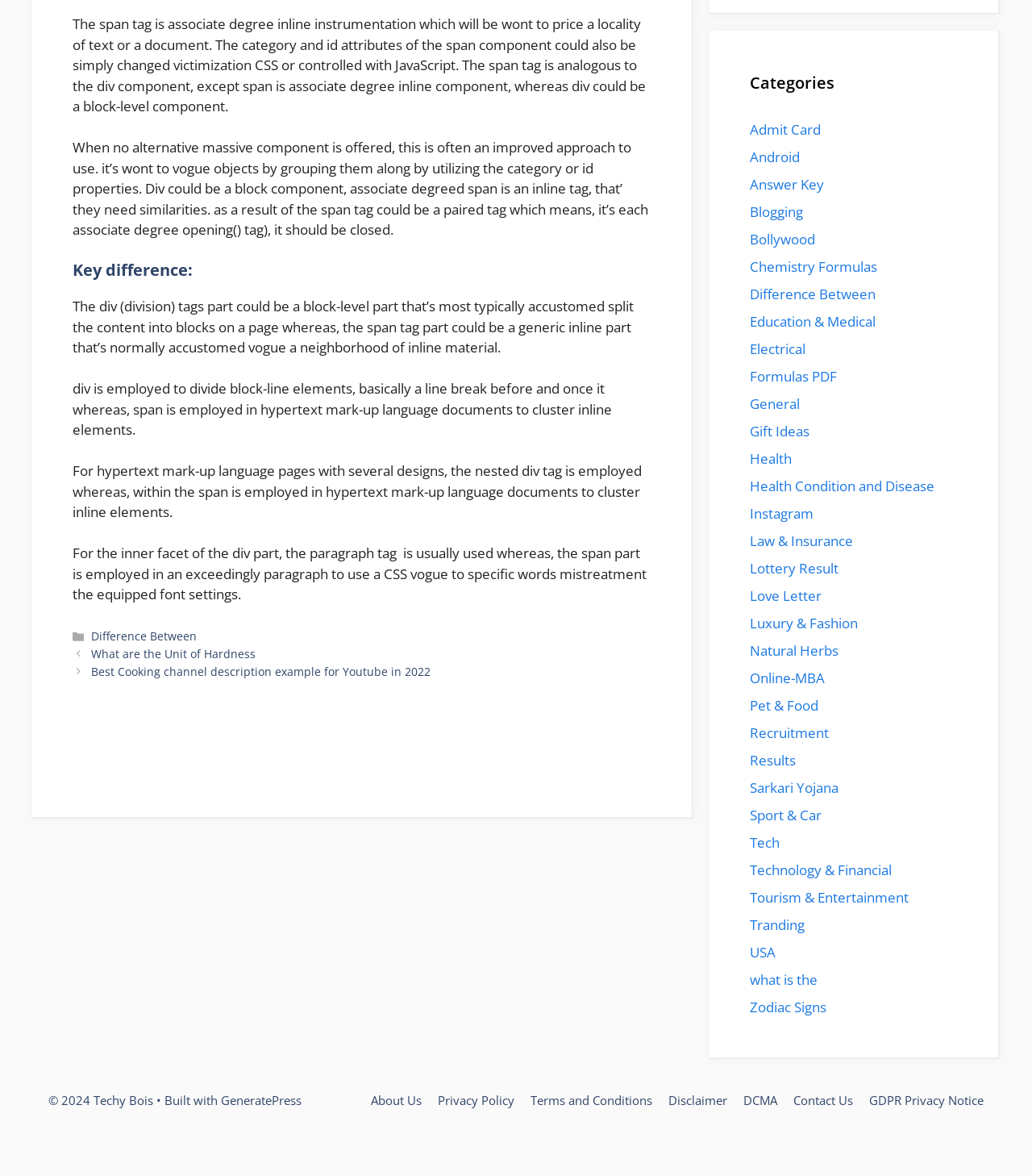Specify the bounding box coordinates of the element's region that should be clicked to achieve the following instruction: "Click on the 'Categories' link". The bounding box coordinates consist of four float numbers between 0 and 1, in the format [left, top, right, bottom].

[0.727, 0.06, 0.928, 0.081]